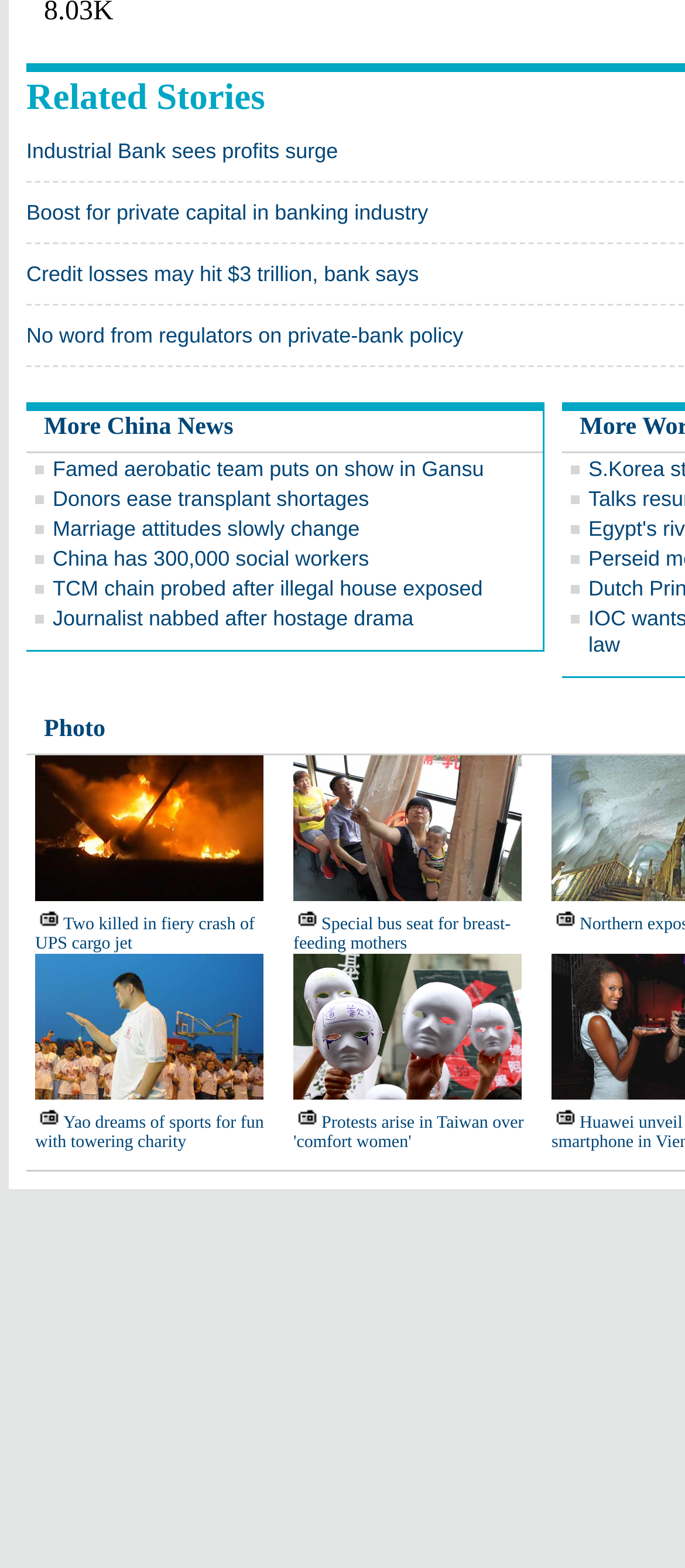Find the bounding box coordinates for the area that must be clicked to perform this action: "Read more about Industrial Bank's profits".

[0.038, 0.089, 0.493, 0.104]